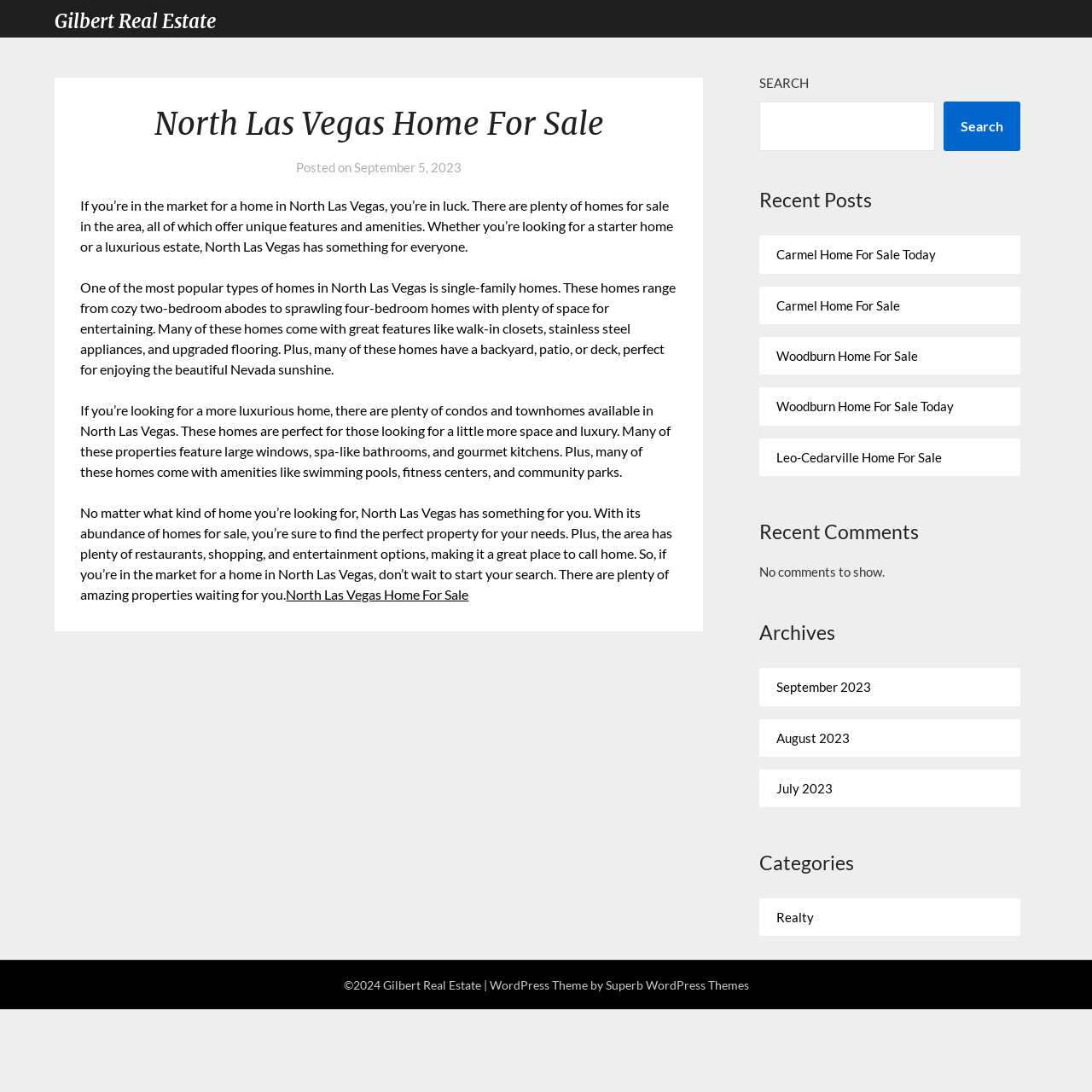Please study the image and answer the question comprehensively:
What is the purpose of the search box?

The search box is located in the complementary section of the webpage, and it has a label 'SEARCH' and a button 'Search'. This suggests that the purpose of the search box is to allow users to search for properties, likely homes for sale in North Las Vegas.